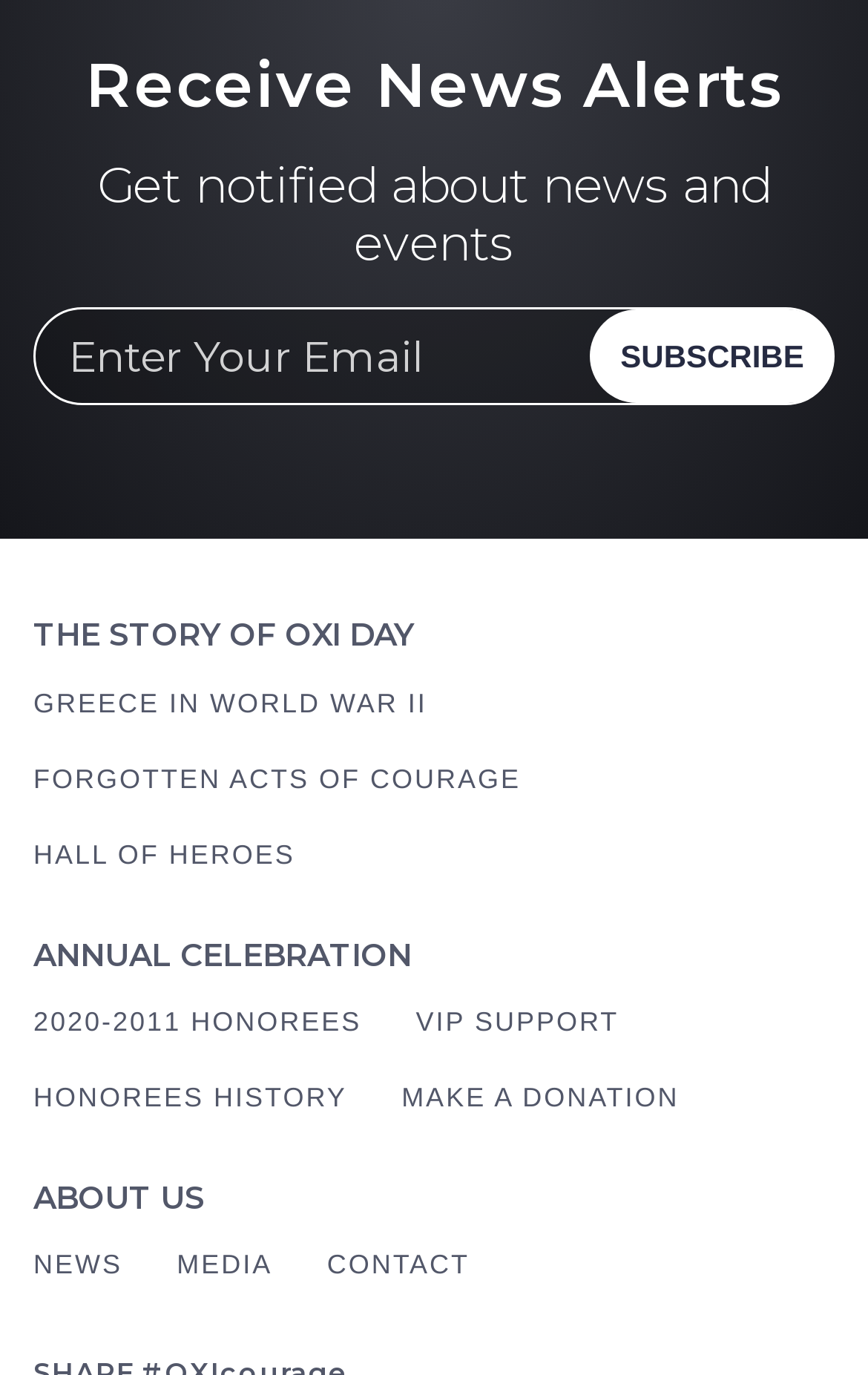Can you find the bounding box coordinates for the element that needs to be clicked to execute this instruction: "Subscribe to newsletter"? The coordinates should be given as four float numbers between 0 and 1, i.e., [left, top, right, bottom].

[0.679, 0.032, 0.962, 0.1]